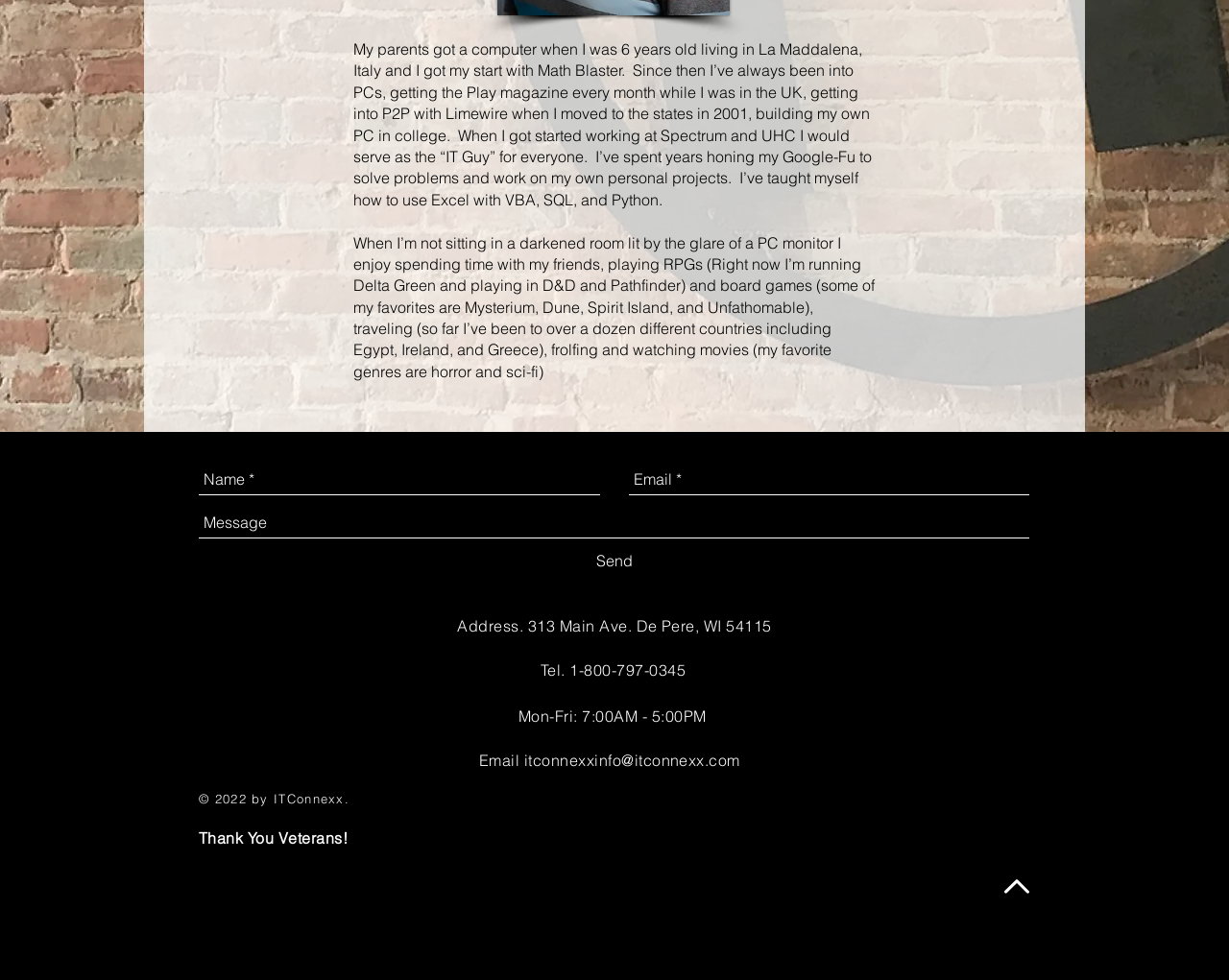Provide the bounding box coordinates of the HTML element described by the text: "aria-label="Email *" name="email" placeholder="Email *"". The coordinates should be in the format [left, top, right, bottom] with values between 0 and 1.

[0.512, 0.473, 0.838, 0.506]